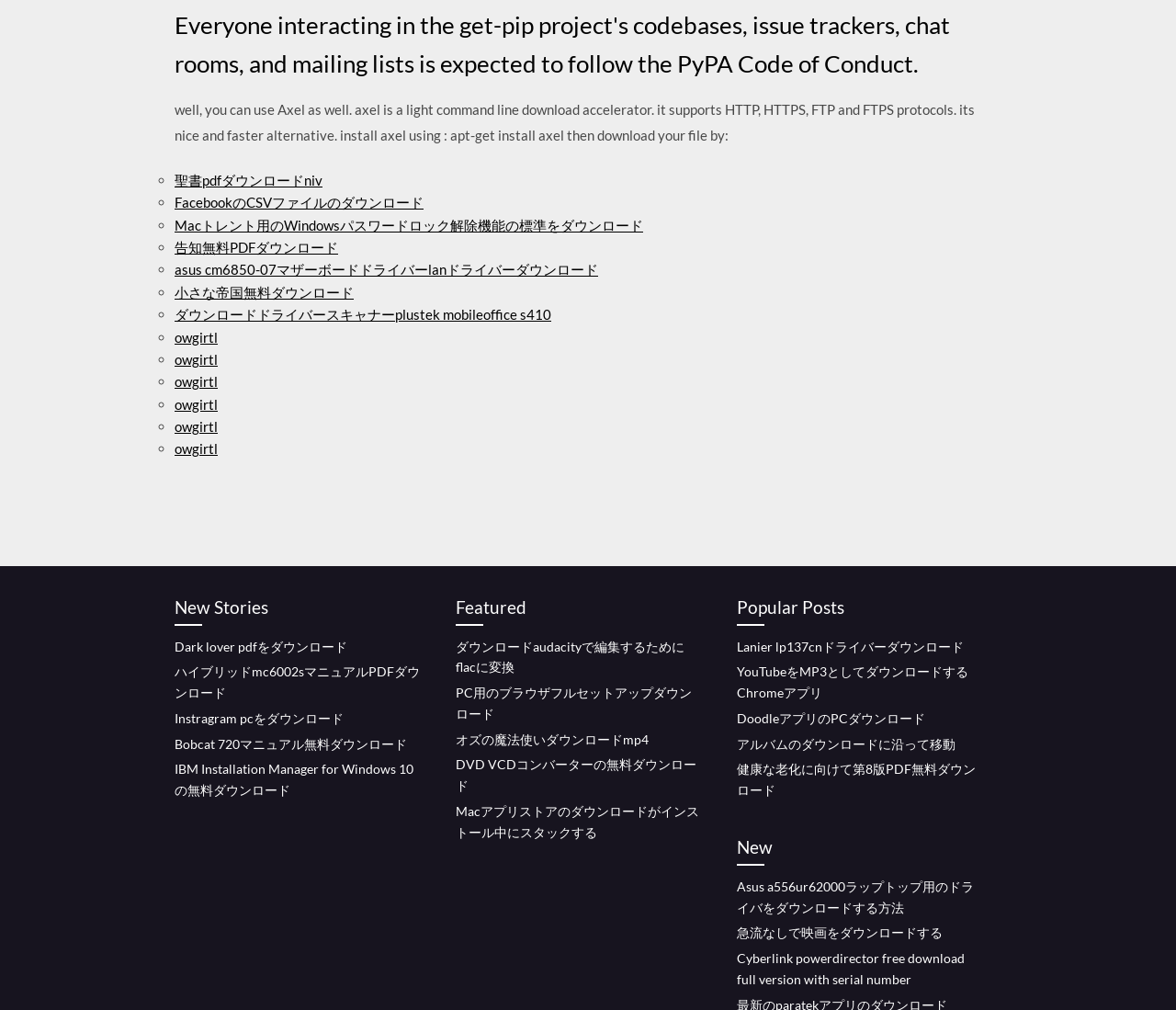What is the last link under 'Popular Posts'?
Use the image to give a comprehensive and detailed response to the question.

Under the 'Popular Posts' heading, the last link is '健康な老化に向けて第8版PDF無料ダウンロード', which appears to be a downloadable PDF file related to healthy aging.